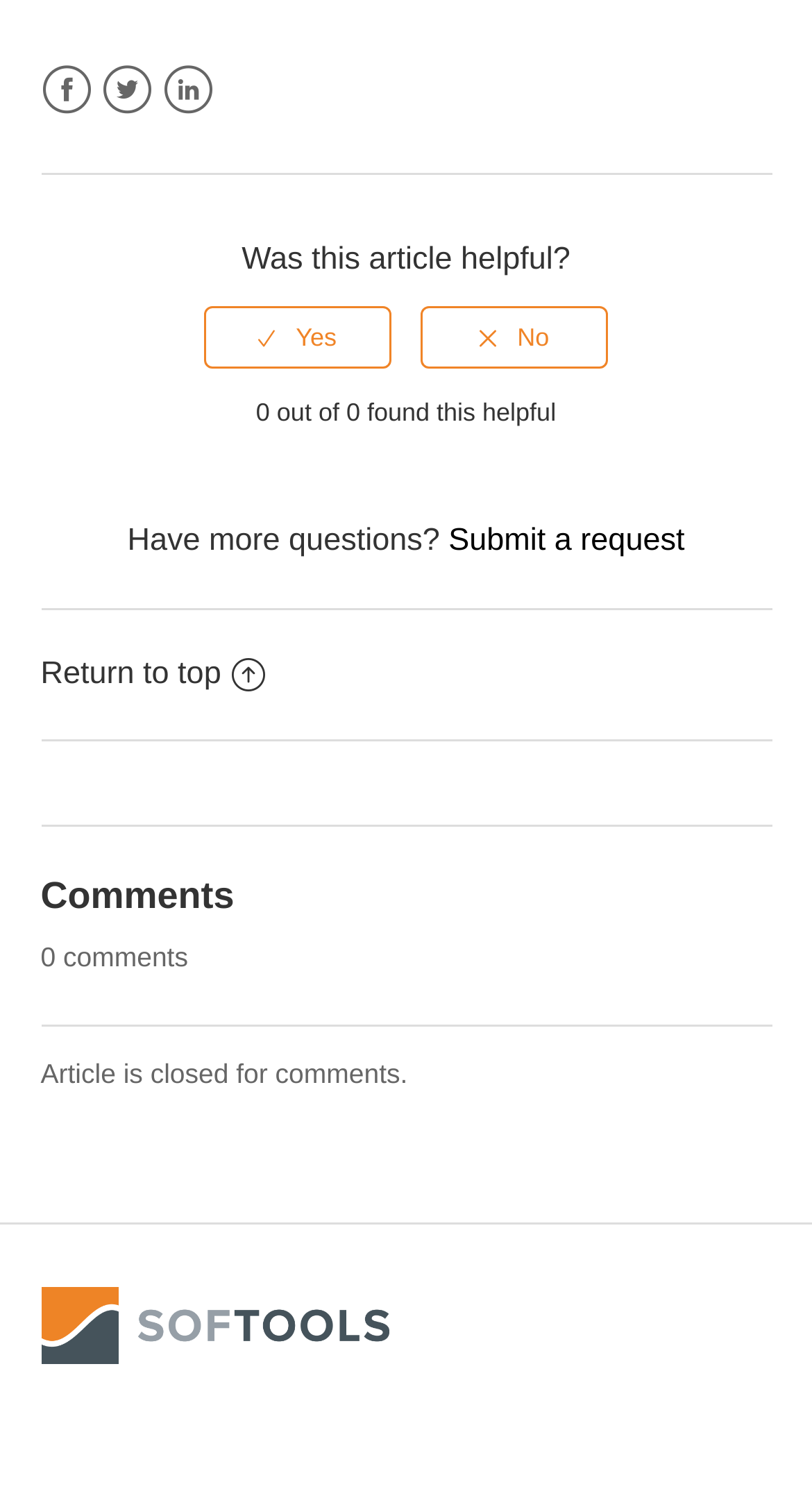What can be done if more questions are needed?
Carefully analyze the image and provide a detailed answer to the question.

The text 'Have more questions?' is followed by a link 'Submit a request', suggesting that if the user has more questions, they can submit a request to get them answered.